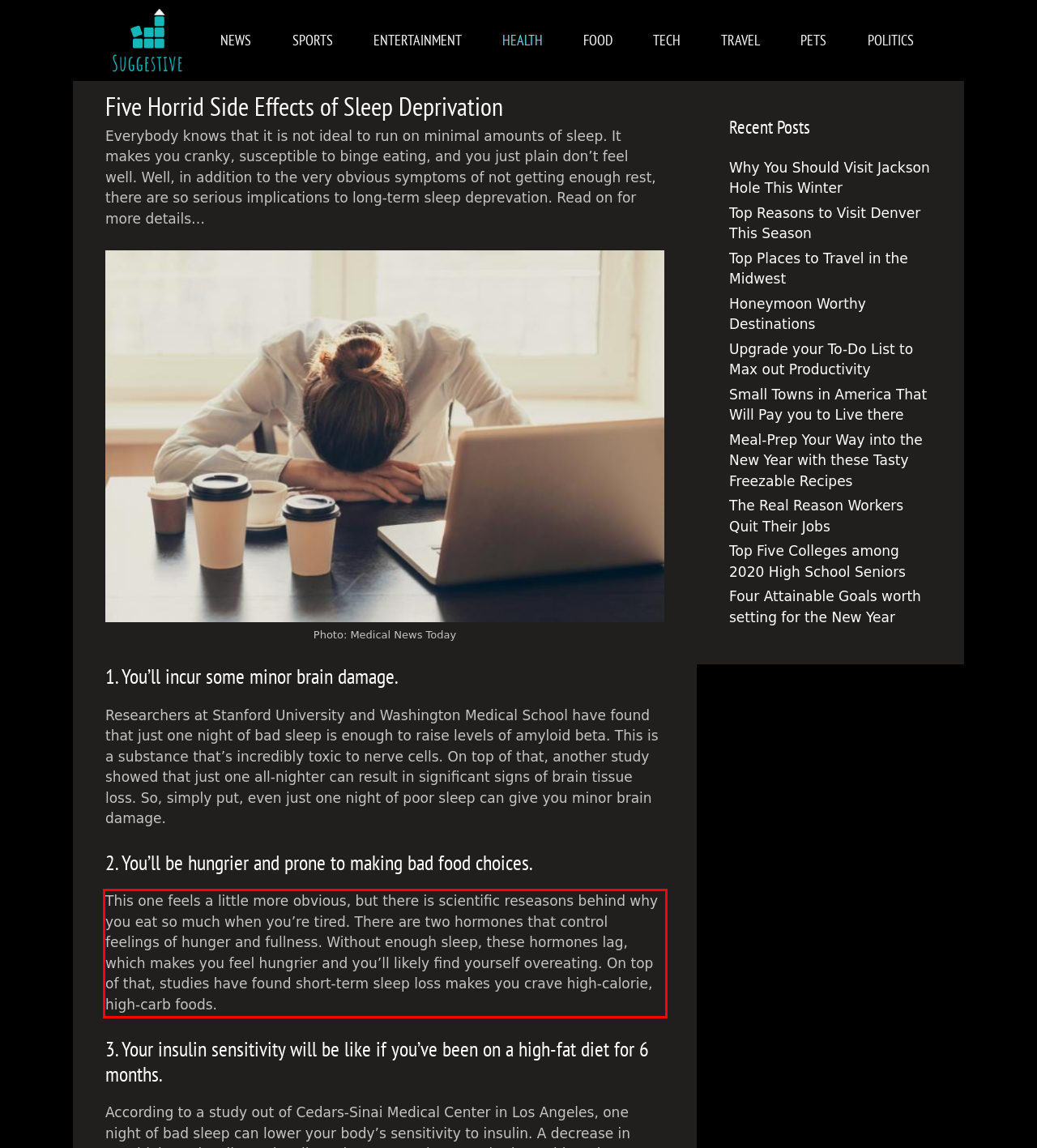Please identify and extract the text content from the UI element encased in a red bounding box on the provided webpage screenshot.

This one feels a little more obvious, but there is scientific reseasons behind why you eat so much when you’re tired. There are two hormones that control feelings of hunger and fullness. Without enough sleep, these hormones lag, which makes you feel hungrier and you’ll likely find yourself overeating. On top of that, studies have found short-term sleep loss makes you crave high-calorie, high-carb foods.